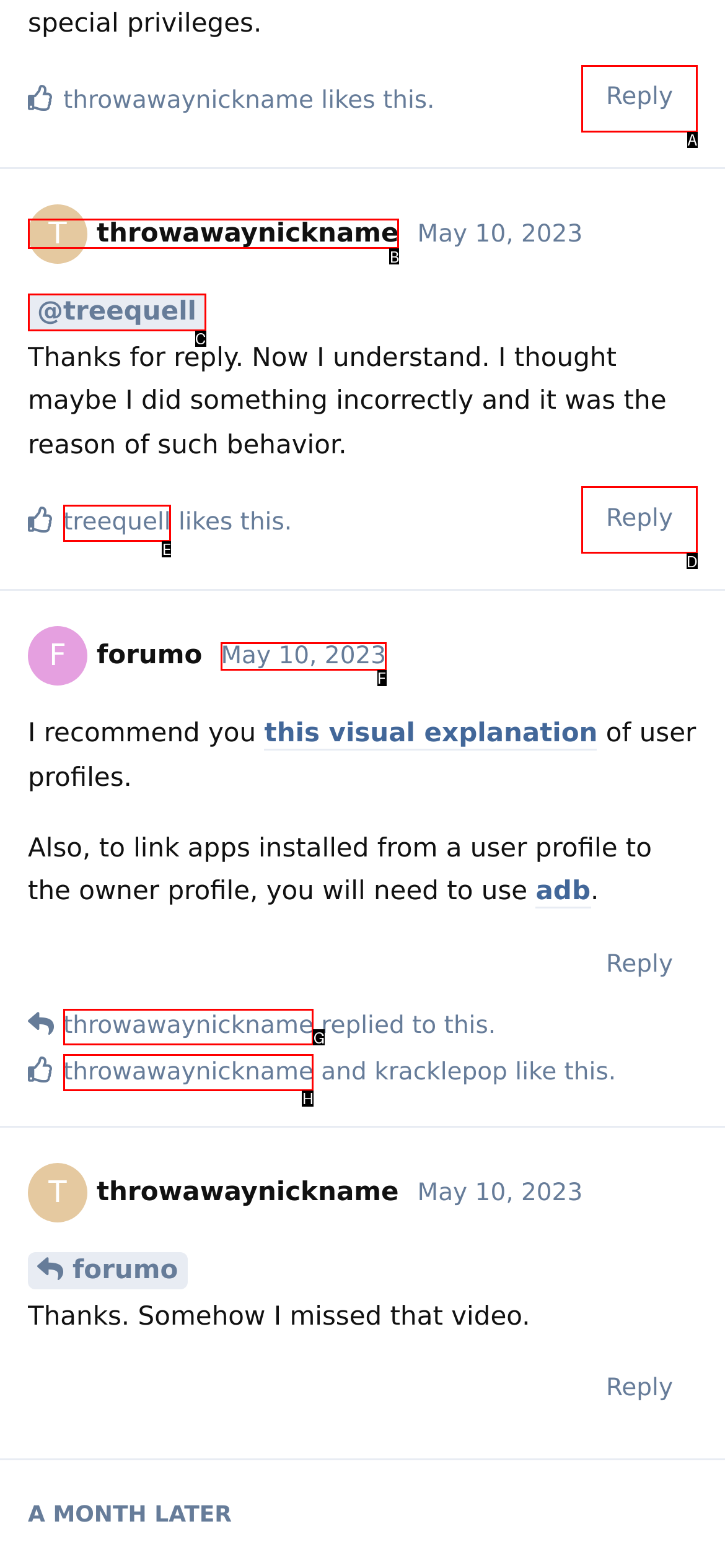Select the letter of the option that corresponds to: May 10, 2023
Provide the letter from the given options.

F